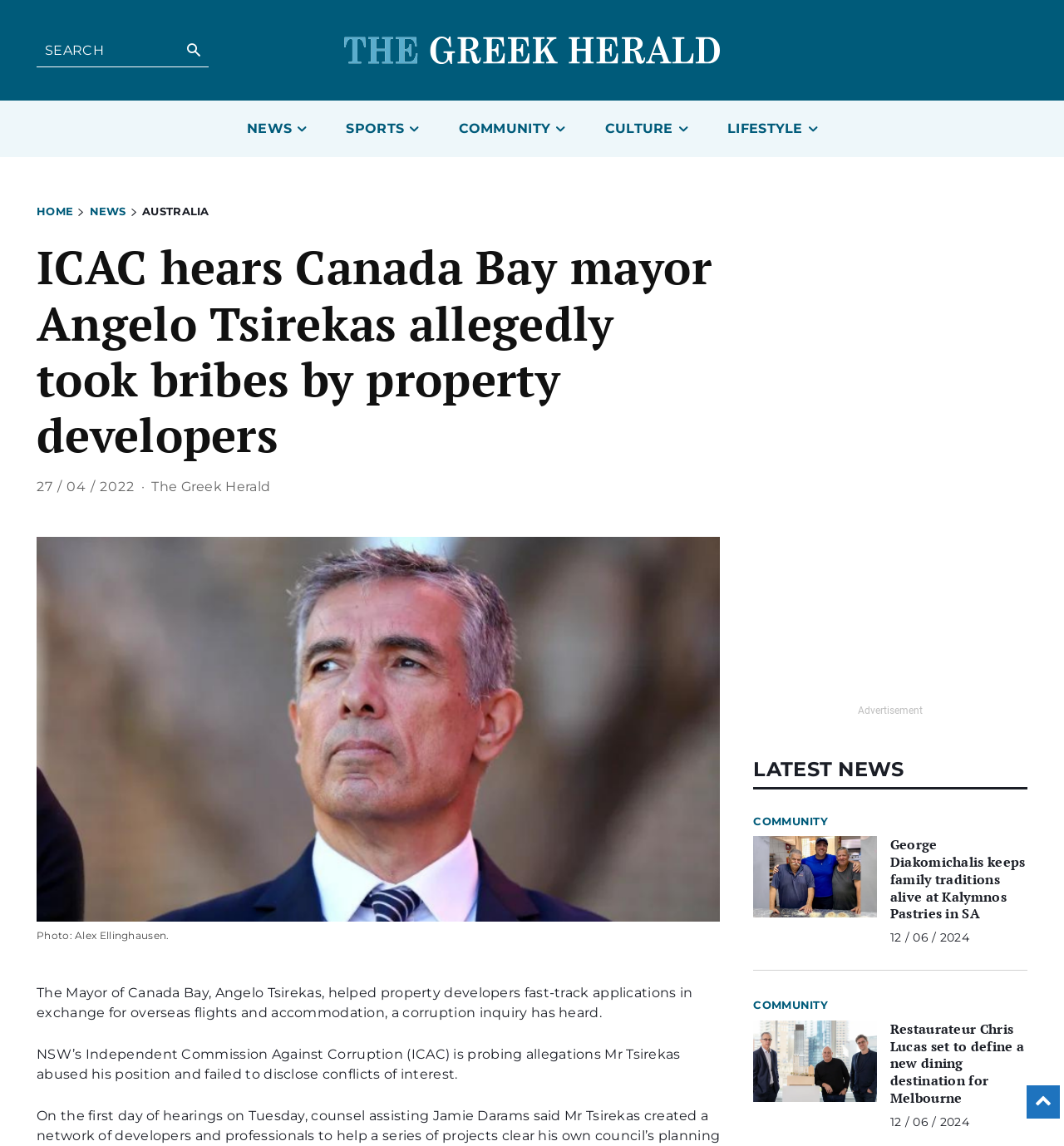Identify the bounding box for the UI element specified in this description: "aria-label="Advertisement" name="aswift_2" title="Advertisement"". The coordinates must be four float numbers between 0 and 1, formatted as [left, top, right, bottom].

[0.72, 0.178, 0.954, 0.613]